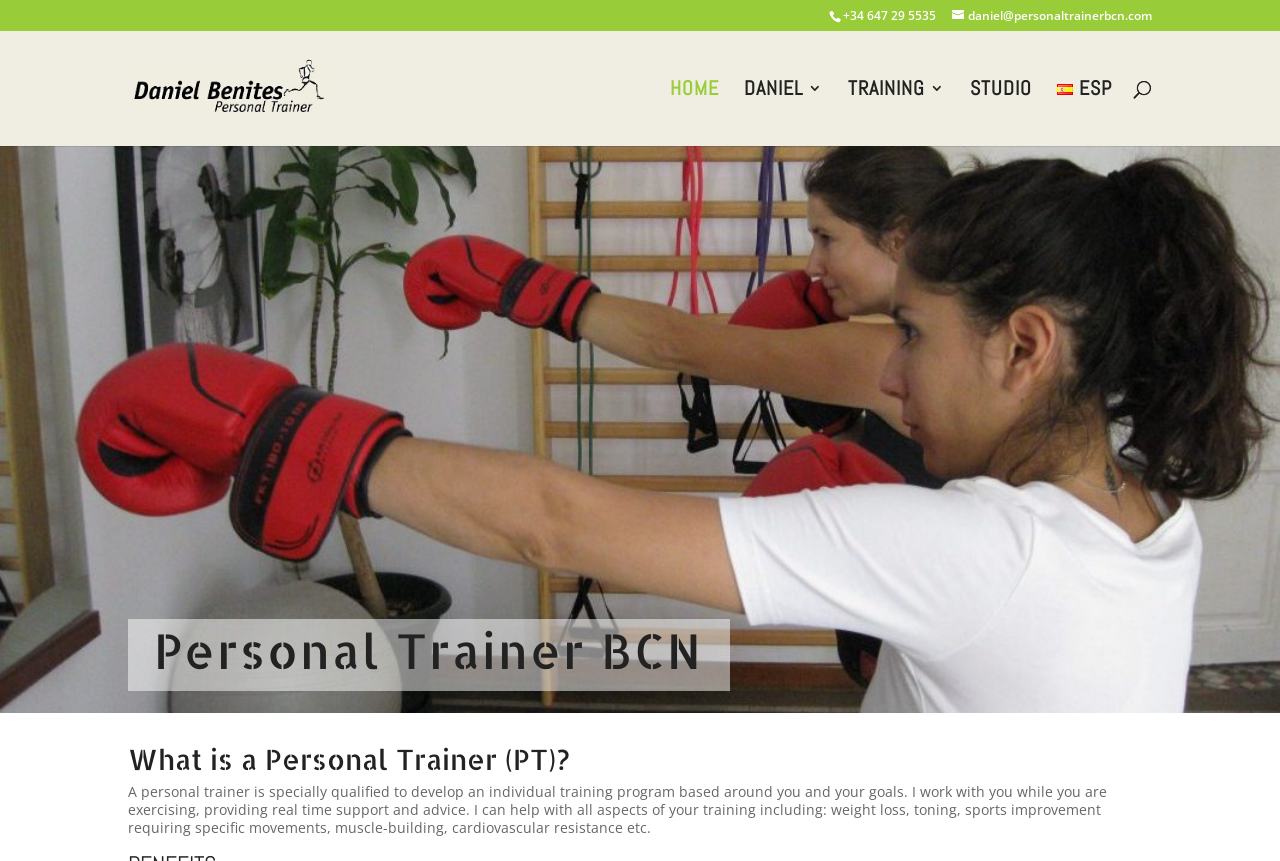Locate the bounding box coordinates of the clickable element to fulfill the following instruction: "visit the HOME page". Provide the coordinates as four float numbers between 0 and 1 in the format [left, top, right, bottom].

[0.523, 0.094, 0.562, 0.17]